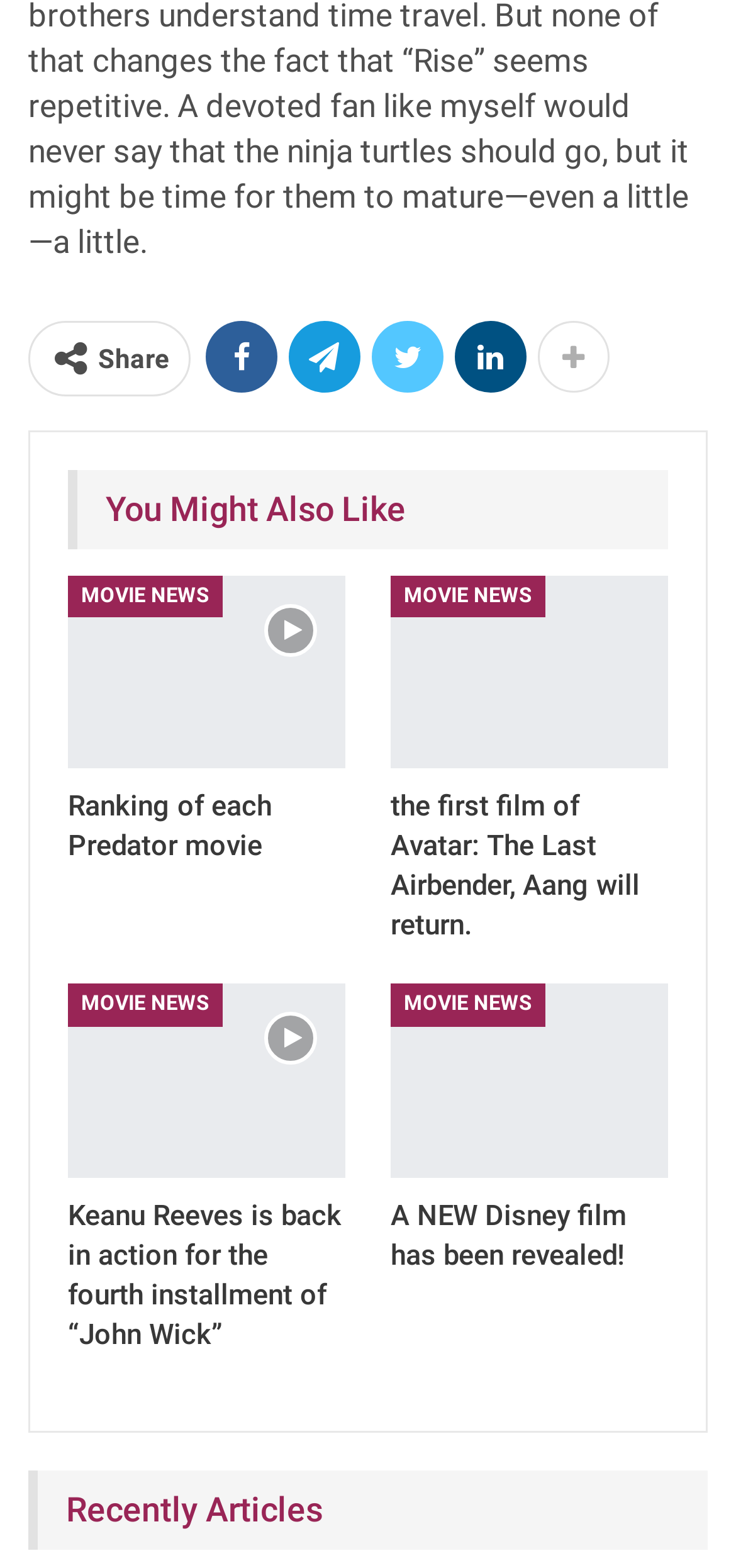Determine the bounding box coordinates for the element that should be clicked to follow this instruction: "Check the recently published articles". The coordinates should be given as four float numbers between 0 and 1, in the format [left, top, right, bottom].

[0.09, 0.95, 0.438, 0.976]